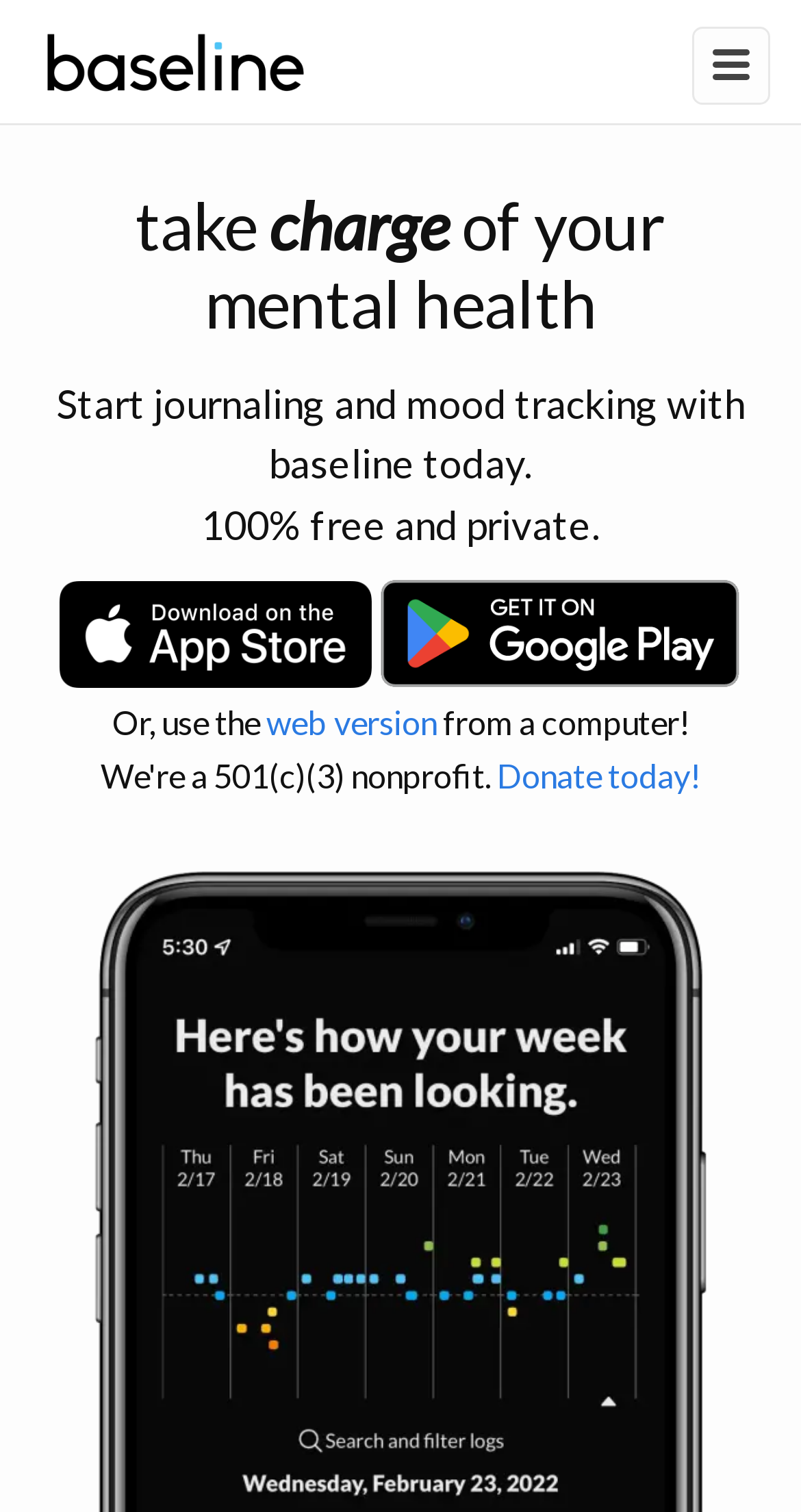Generate the title text from the webpage.

take charge of your mental health